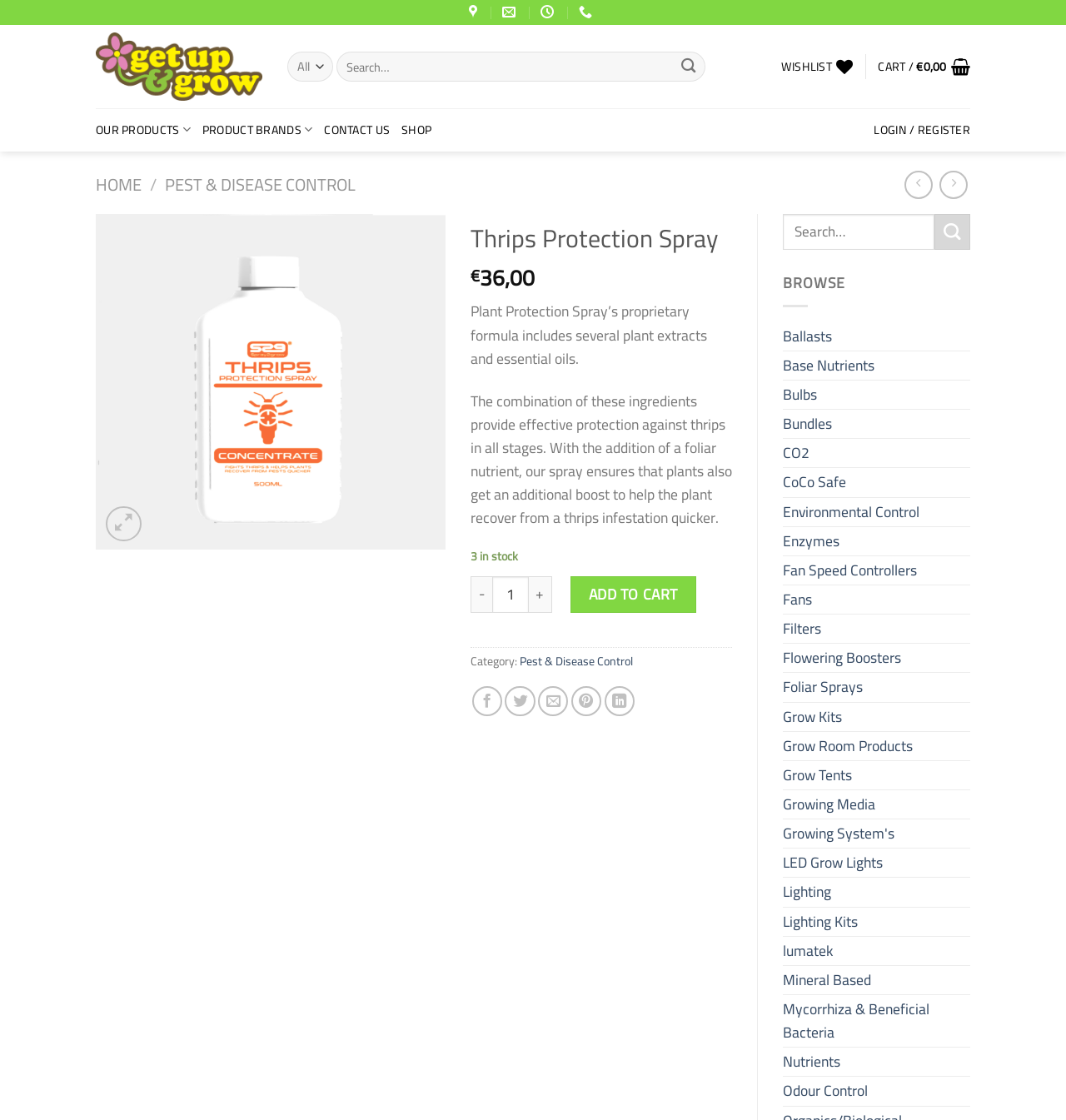Can you identify and provide the main heading of the webpage?

Thrips Protection Spray